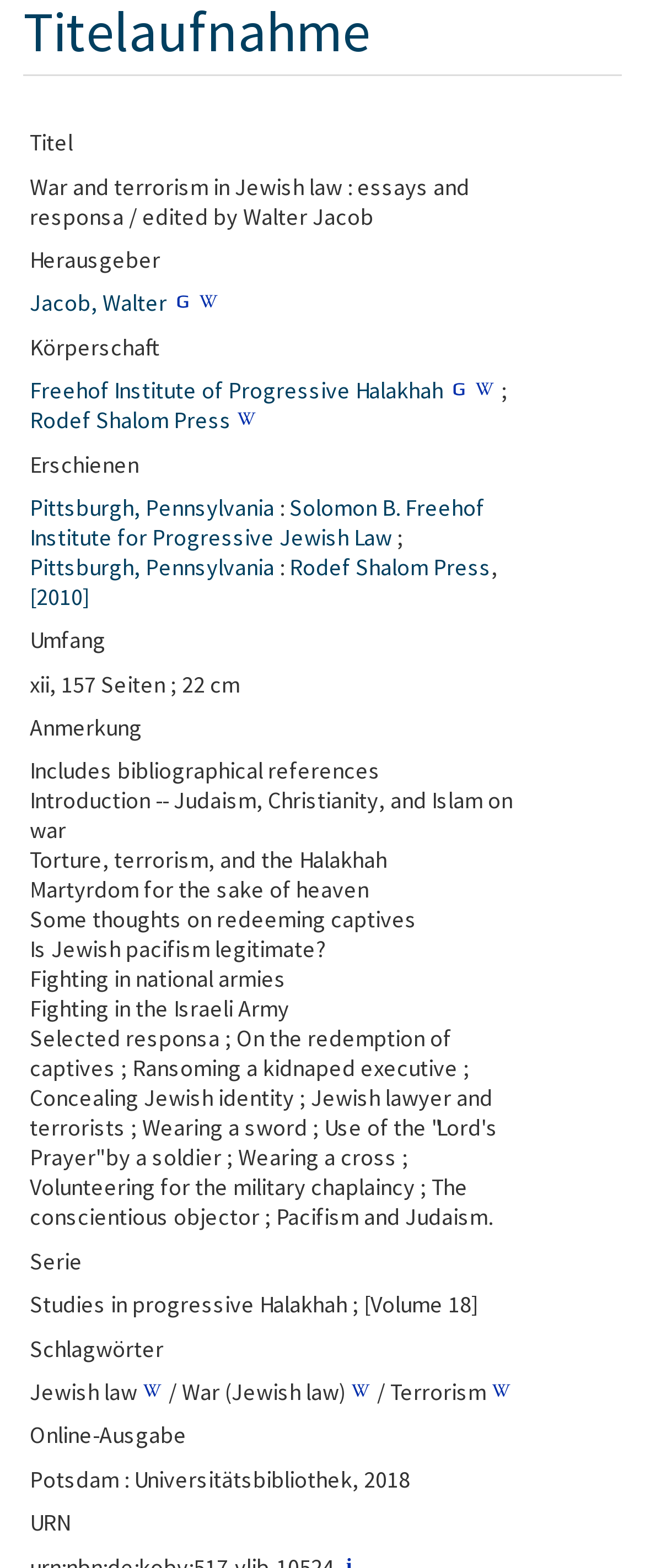What is the title of the series that this book belongs to?
Please provide a comprehensive answer based on the contents of the image.

The title of the series that this book belongs to is mentioned in the webpage as 'Studies in progressive Halakhah ; [Volume 18]'. This information is provided in the section that describes the book's details.